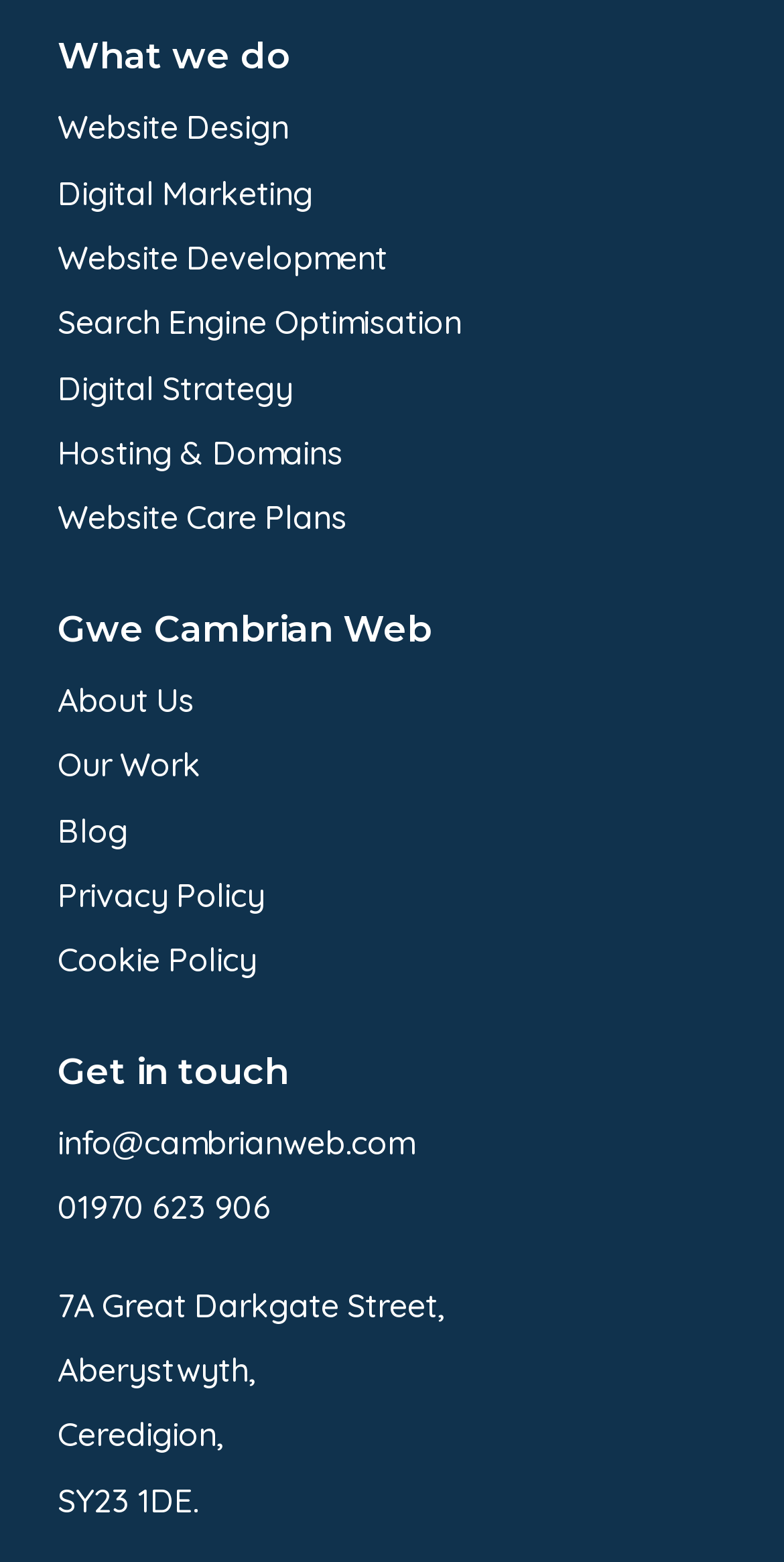Pinpoint the bounding box coordinates of the clickable element to carry out the following instruction: "View Terms and Conditions."

None